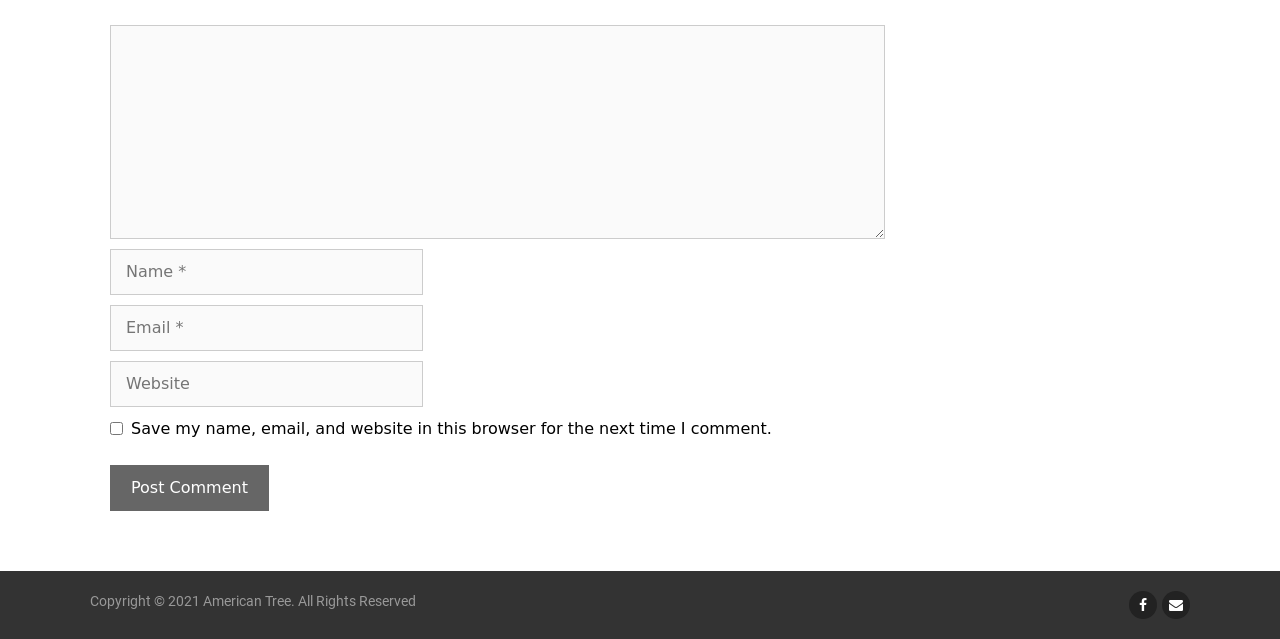Find the bounding box coordinates for the HTML element described as: "Facebook". The coordinates should consist of four float values between 0 and 1, i.e., [left, top, right, bottom].

[0.882, 0.925, 0.904, 0.968]